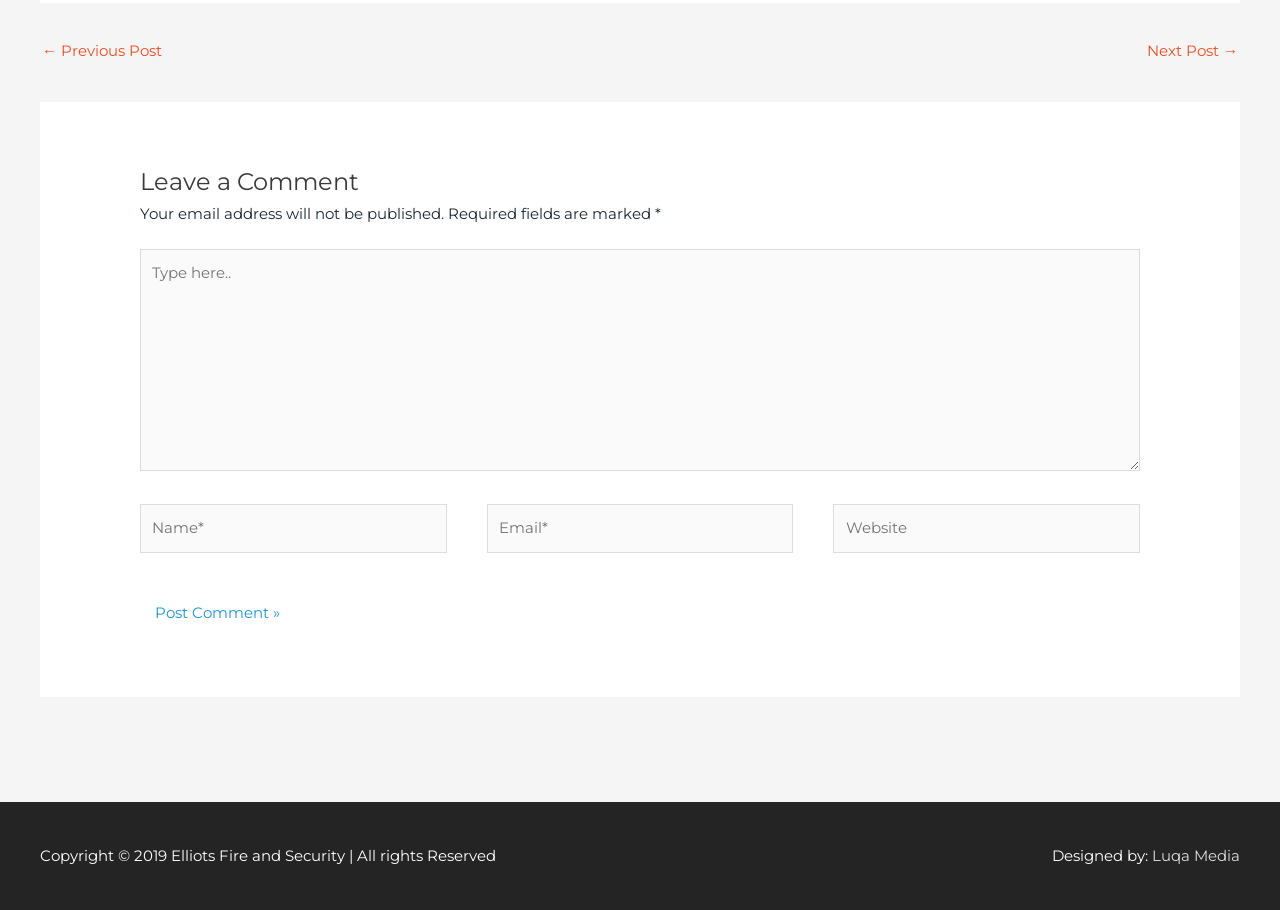Locate the bounding box coordinates of the element that should be clicked to fulfill the instruction: "Click the previous post link".

[0.033, 0.038, 0.127, 0.077]